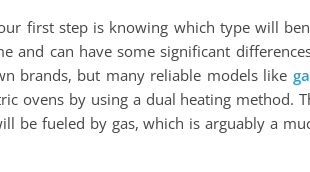Give a thorough caption for the picture.

The image illustrates a portion of text discussing considerations when selecting a gas cooker, emphasizing the importance of understanding the differences between various types of ovens. It highlights that, while there are many budget options available, reliable gas cookers often combine features of both gas and electric ovens, utilizing a dual heating method. This method can enhance cooking effectiveness by leveraging gas for the stove top while maintaining electric operation for the oven, suggesting that such a setup may offer better performance compared to traditional electric models. The discussion is framed within a broader exploration of the benefits of gas cookers for home cooking.